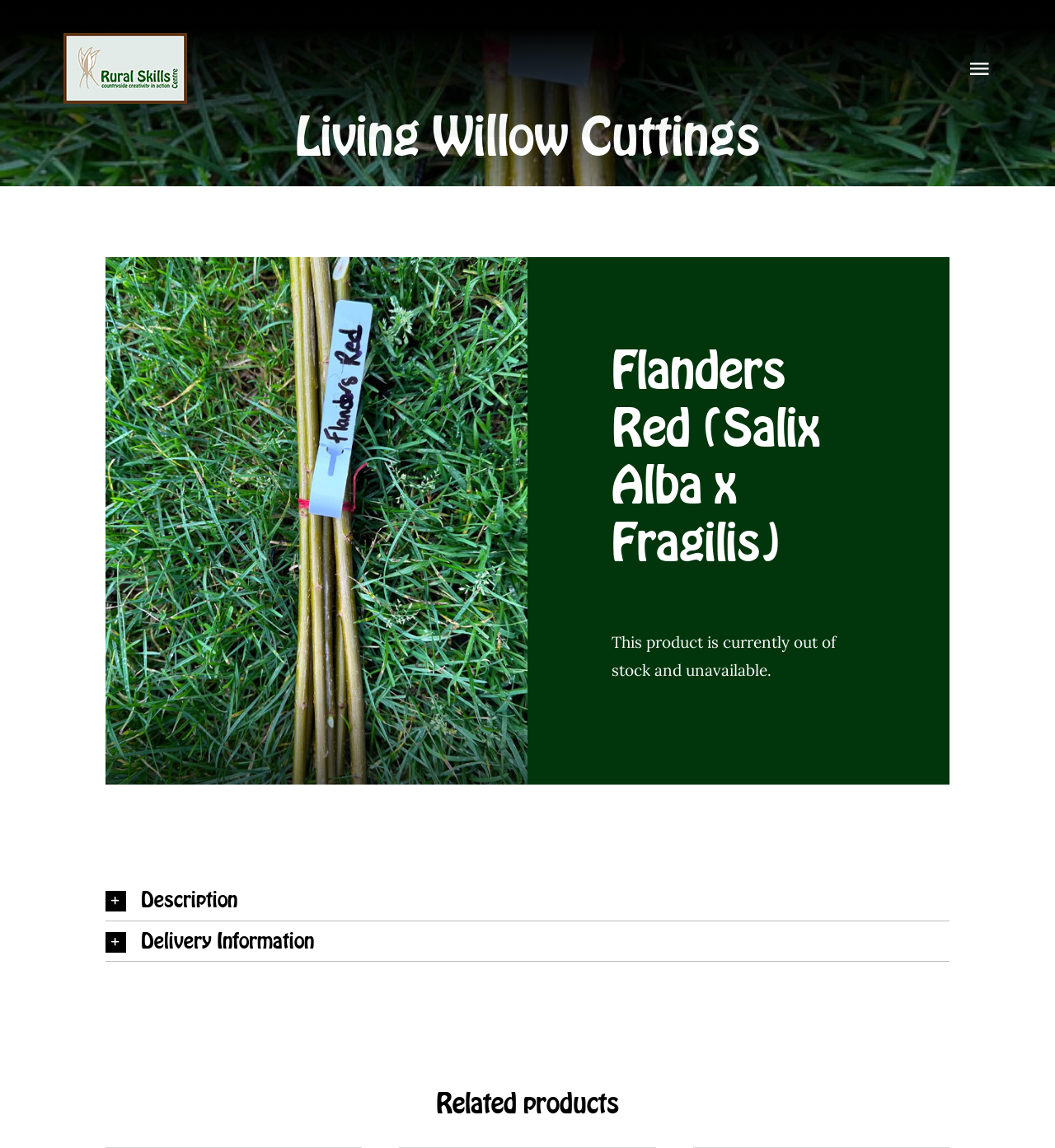Please identify the bounding box coordinates of the region to click in order to complete the task: "Go to Home". The coordinates must be four float numbers between 0 and 1, specified as [left, top, right, bottom].

[0.0, 0.085, 1.0, 0.124]